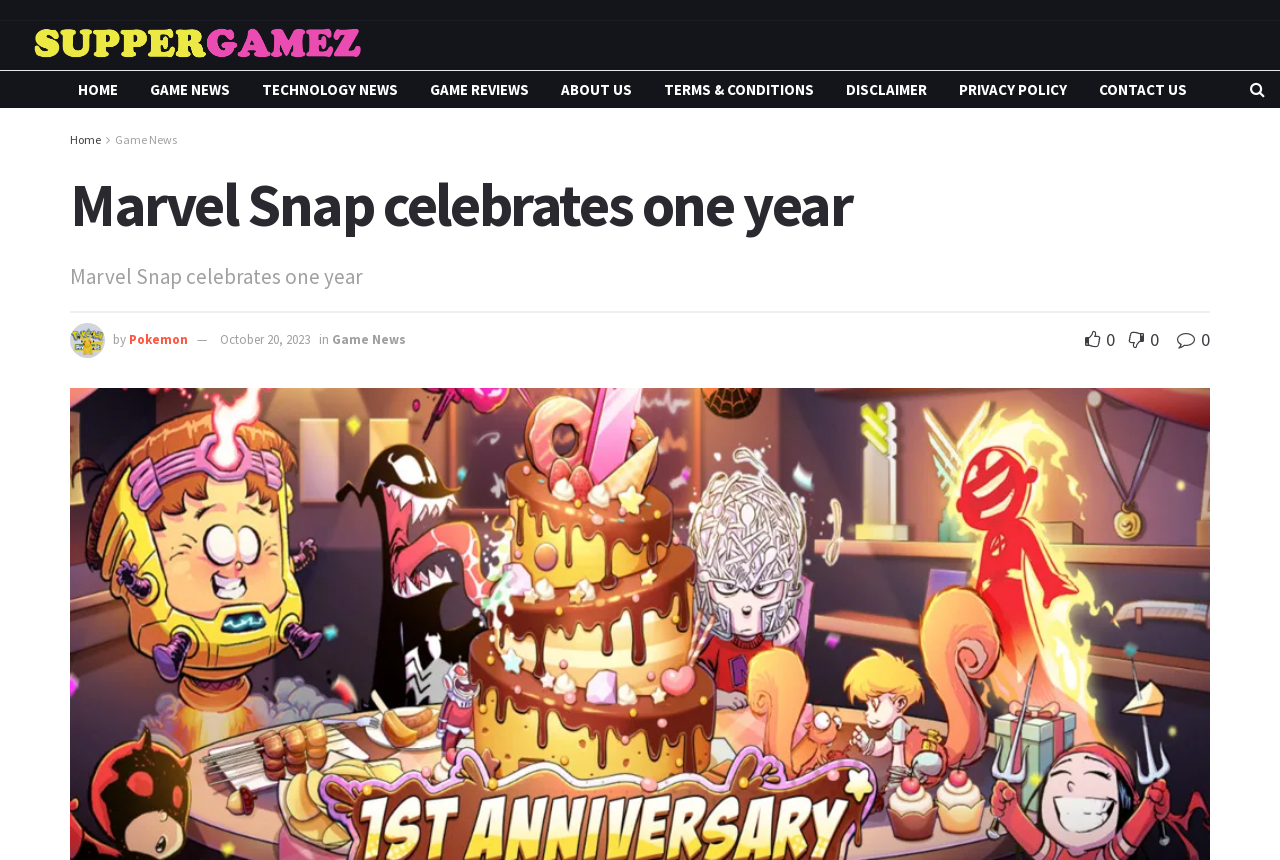Could you please study the image and provide a detailed answer to the question:
What type of news does the website provide?

The website provides different types of news, including game news and technology news, which can be seen in the navigation menu at the top of the webpage.